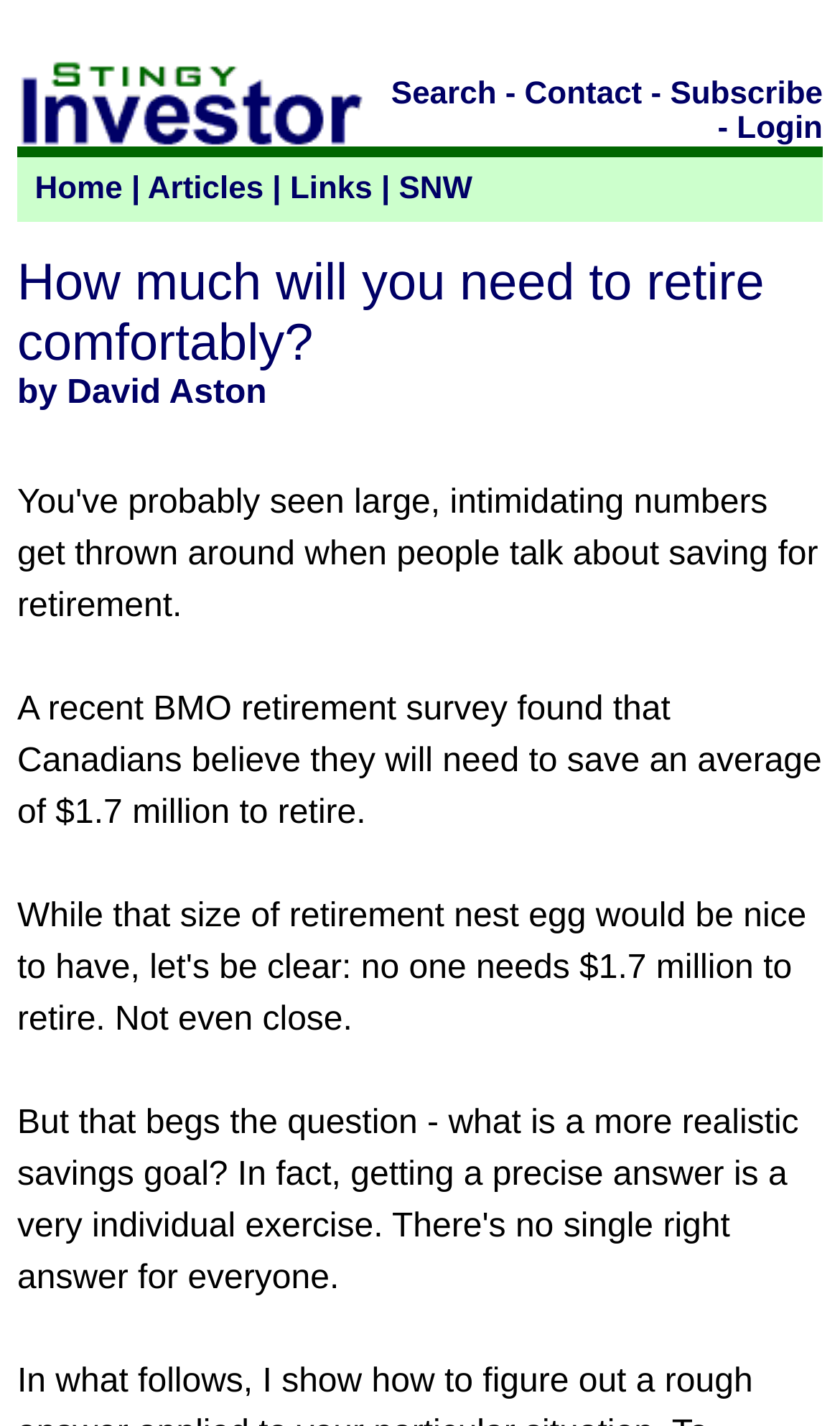Provide a single word or phrase answer to the question: 
What is the purpose of the website?

To provide information on retirement savings